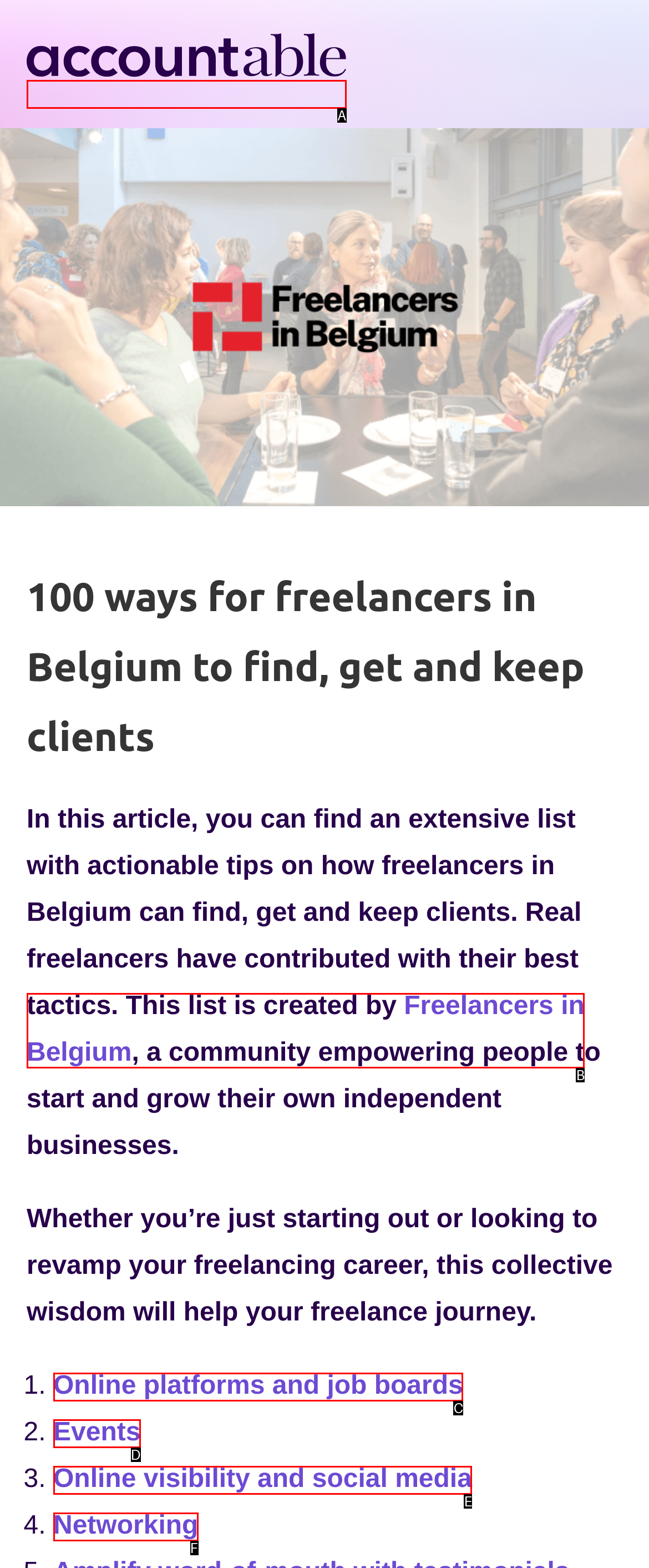Determine which option aligns with the description: alt="Accountable" title="Accountable". Provide the letter of the chosen option directly.

A